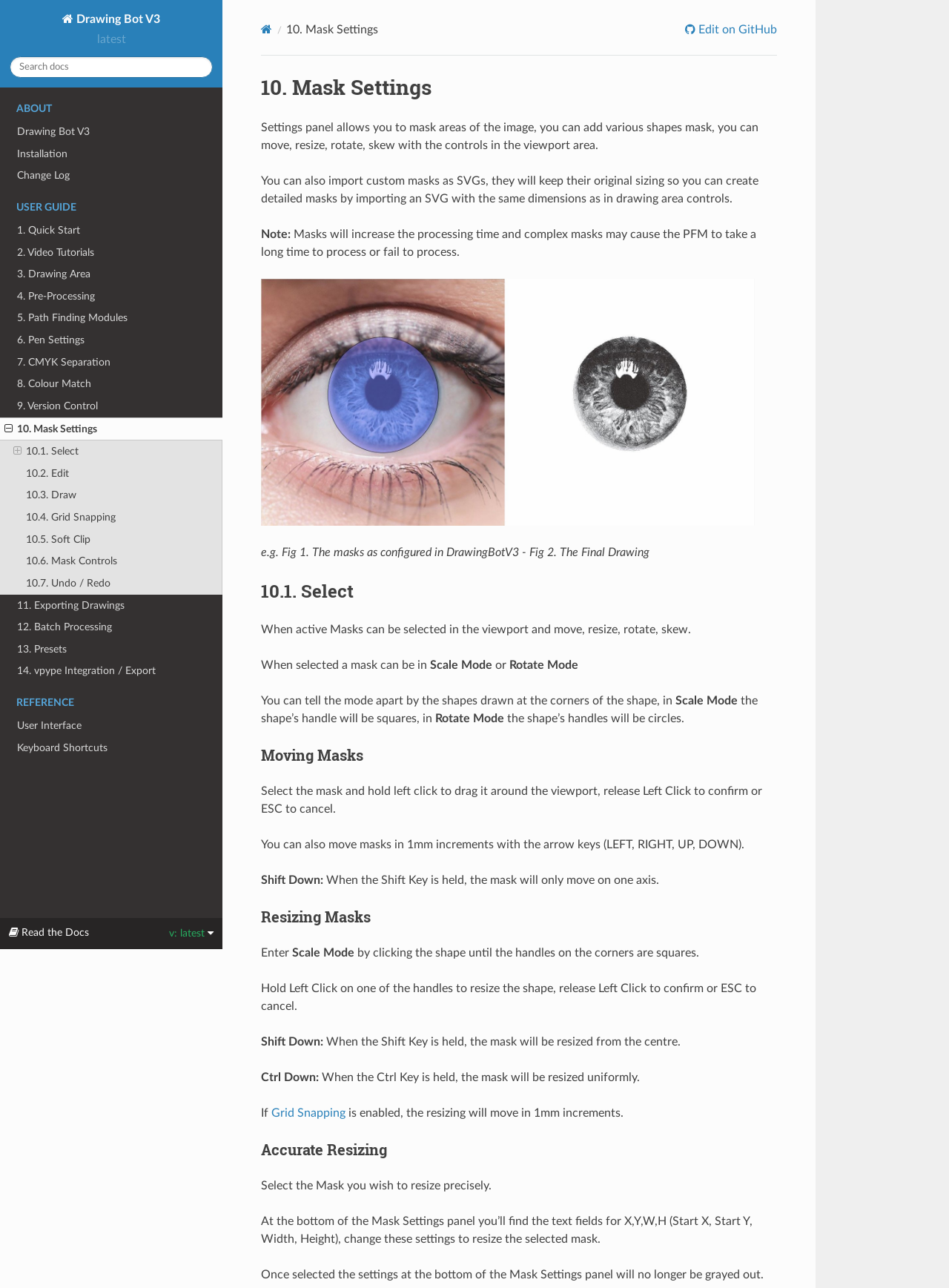Pinpoint the bounding box coordinates of the clickable area necessary to execute the following instruction: "Go to ABOUT page". The coordinates should be given as four float numbers between 0 and 1, namely [left, top, right, bottom].

[0.0, 0.094, 0.234, 0.111]